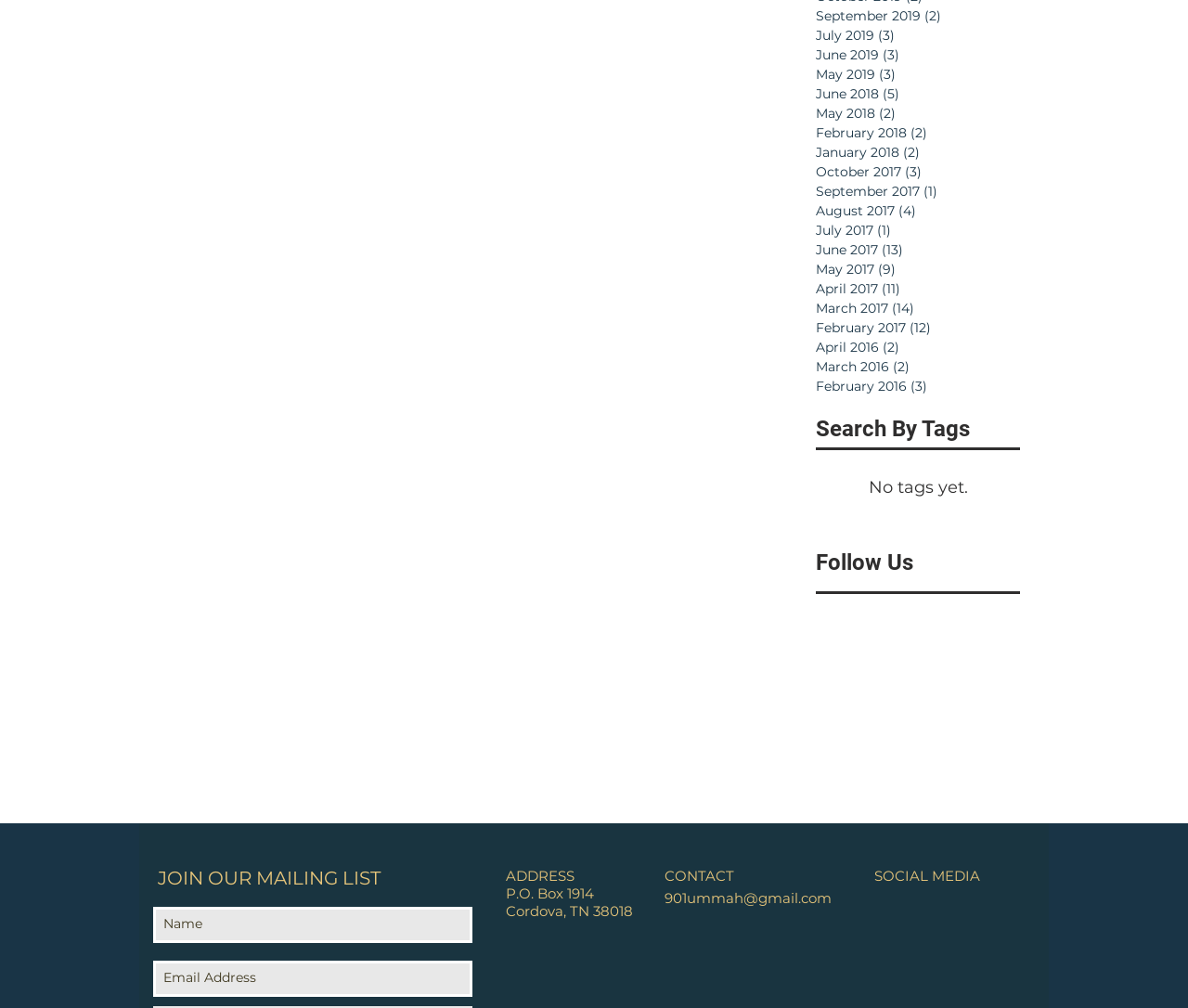Give the bounding box coordinates for this UI element: "aria-label="LinkedIn - White Circle"". The coordinates should be four float numbers between 0 and 1, arranged as [left, top, right, bottom].

[0.82, 0.878, 0.841, 0.902]